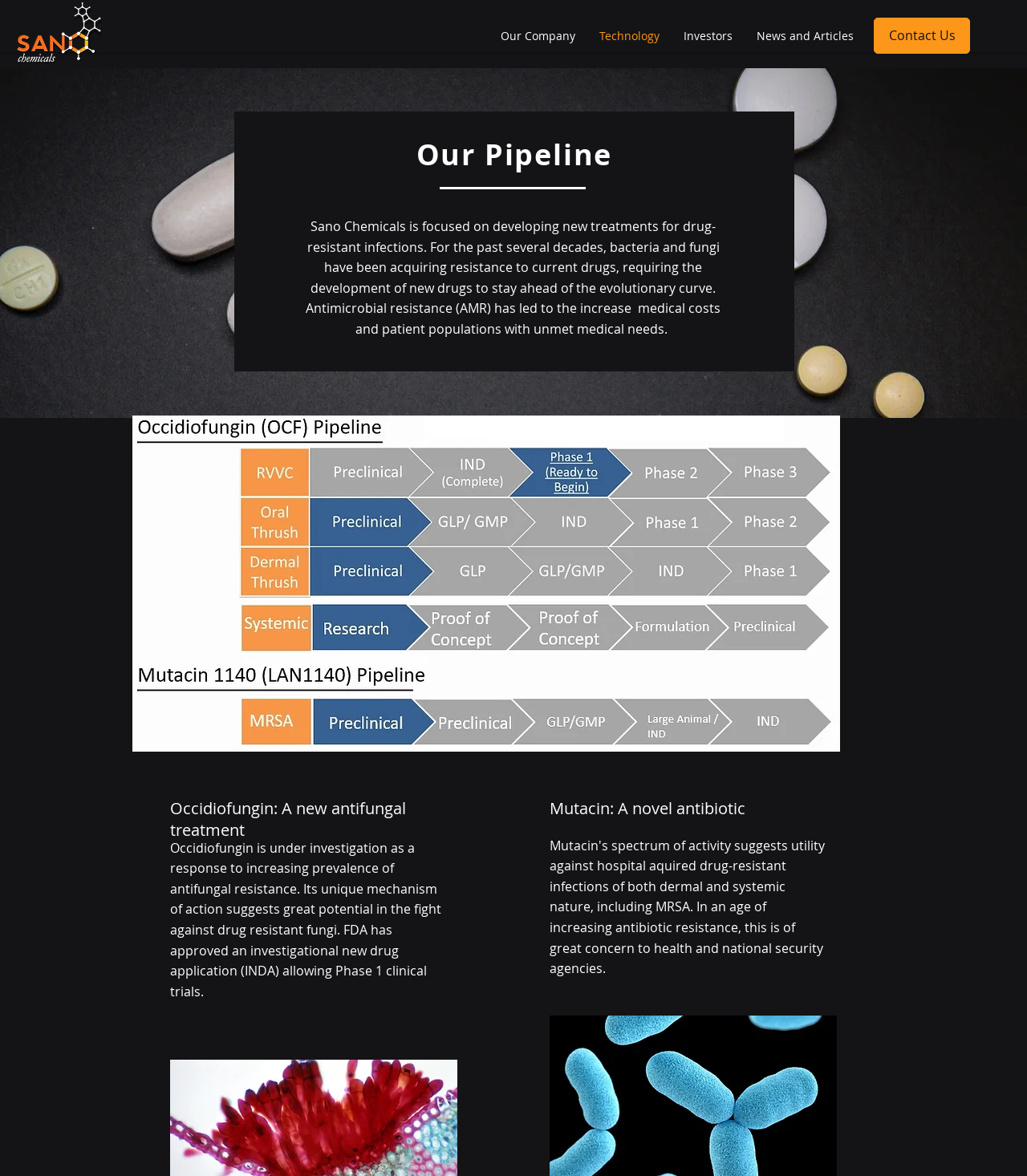What is the name of the antifungal treatment under investigation?
Please use the image to deliver a detailed and complete answer.

By examining the heading element 'Occidiofungin: A new antifungal treatment', it is clear that Occidiofungin is the name of the antifungal treatment under investigation.